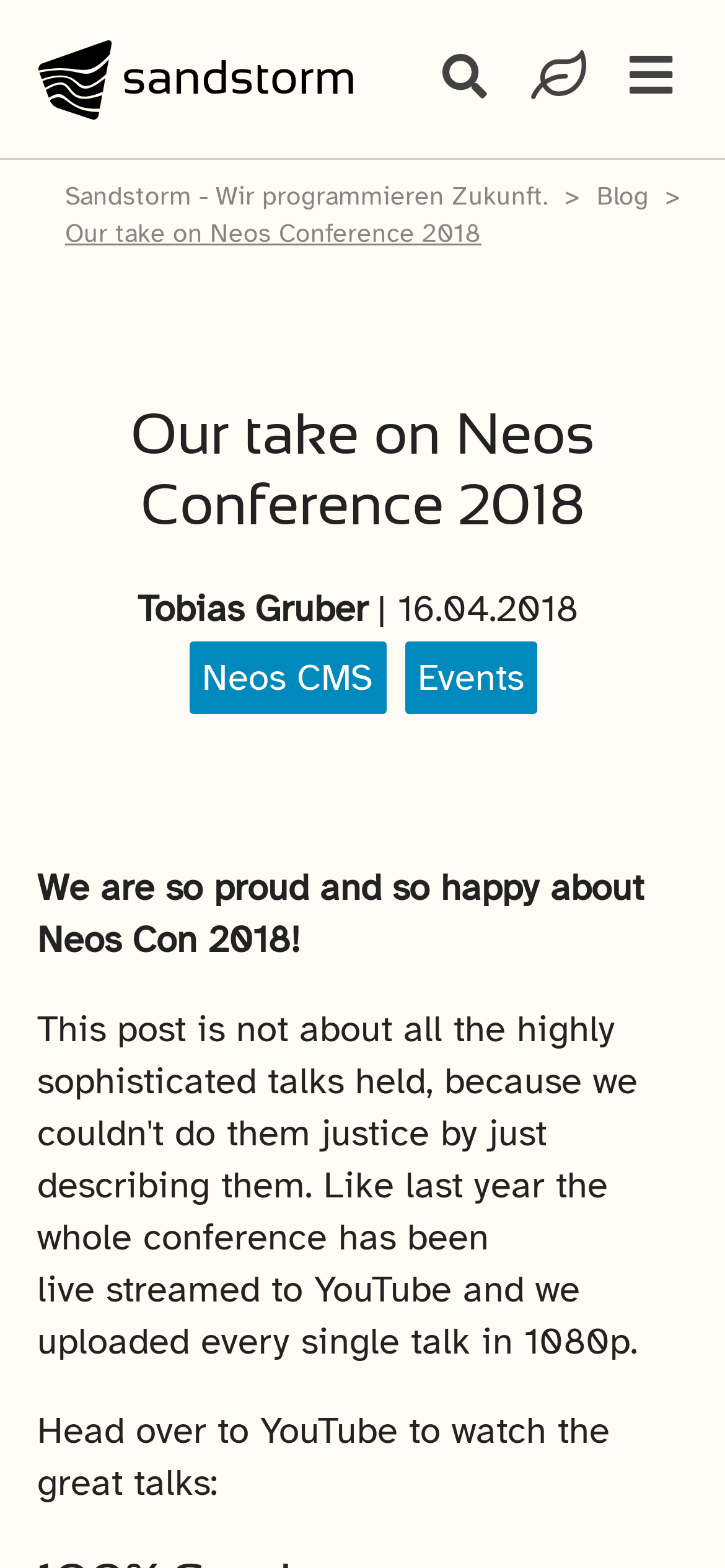What is the date of the blog post?
Answer the question with as much detail as you can, using the image as a reference.

The date of the blog post can be determined by looking at the text below the main heading, which mentions the date '16.04.2018' as the publication date of the post.